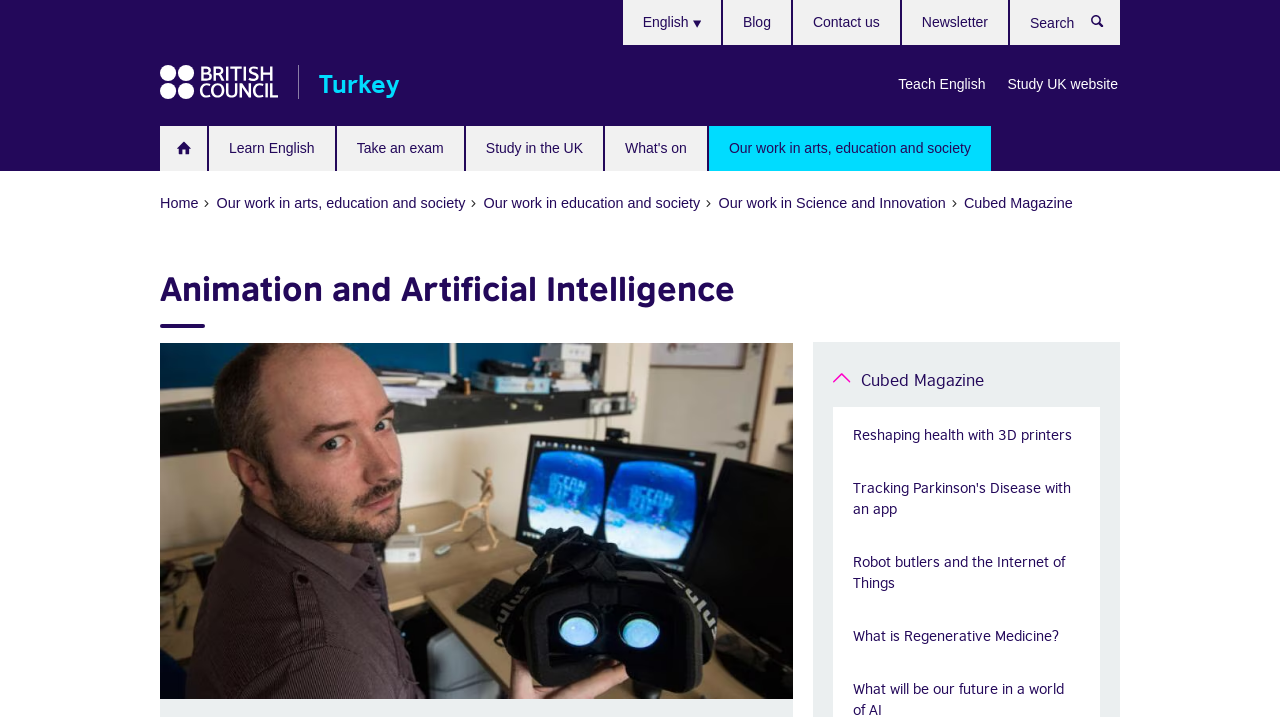Return the bounding box coordinates of the UI element that corresponds to this description: "English". The coordinates must be given as four float numbers in the range of 0 and 1, [left, top, right, bottom].

[0.486, 0.0, 0.563, 0.063]